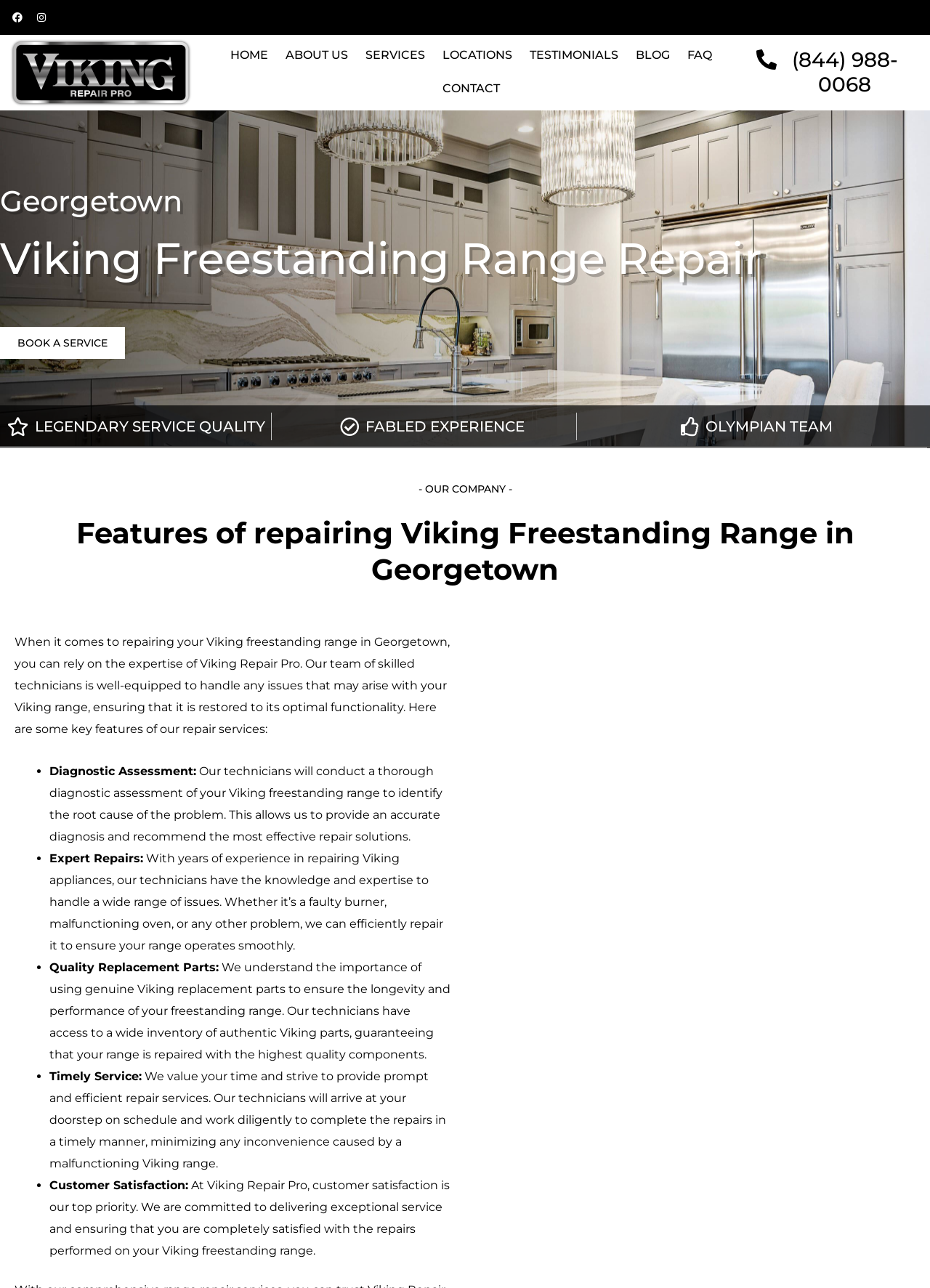Find the bounding box of the web element that fits this description: "About Us".

[0.298, 0.03, 0.384, 0.056]